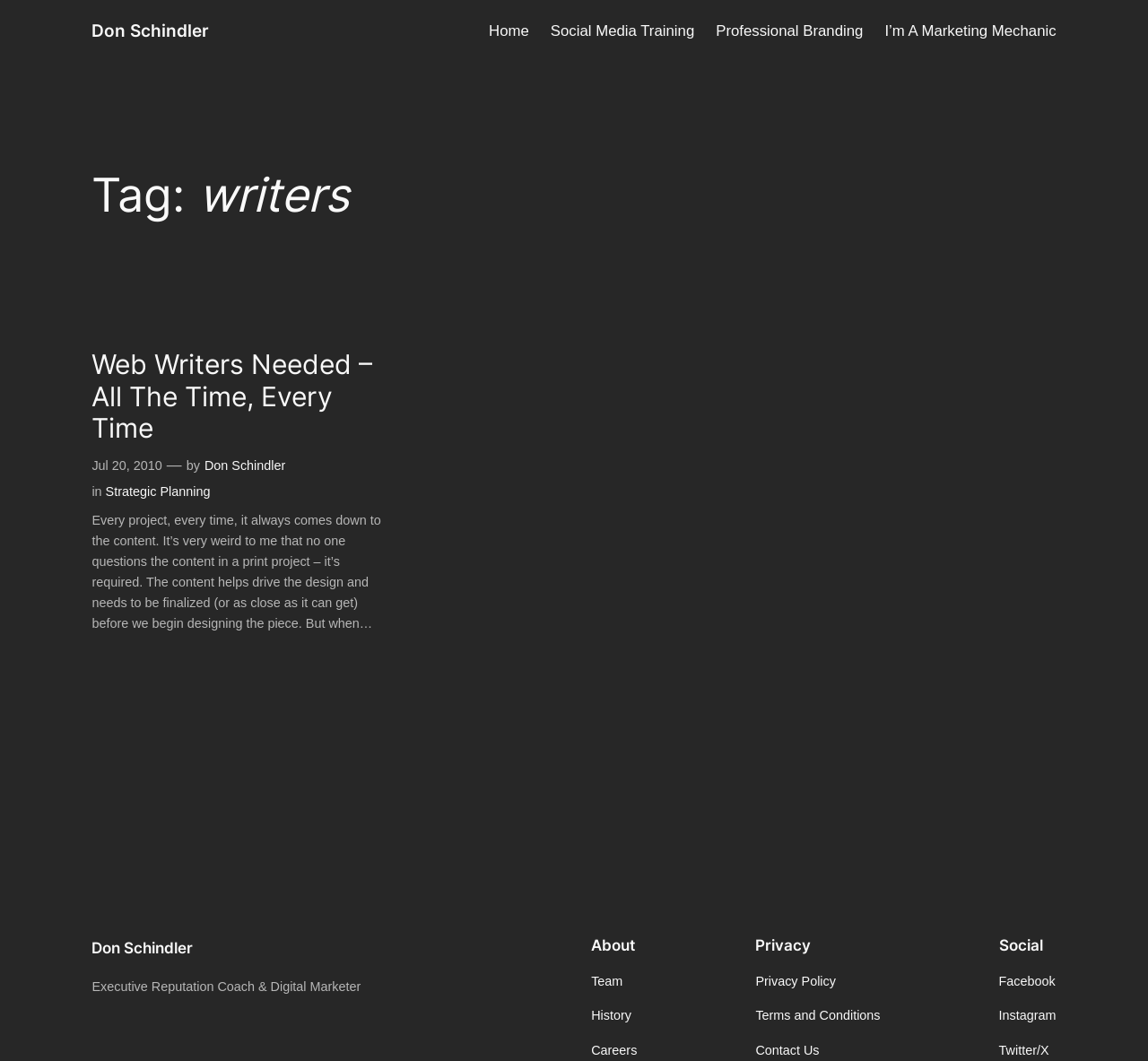Find the bounding box coordinates of the clickable area that will achieve the following instruction: "Read 'The best expert systems that will enhance your productivity'".

None